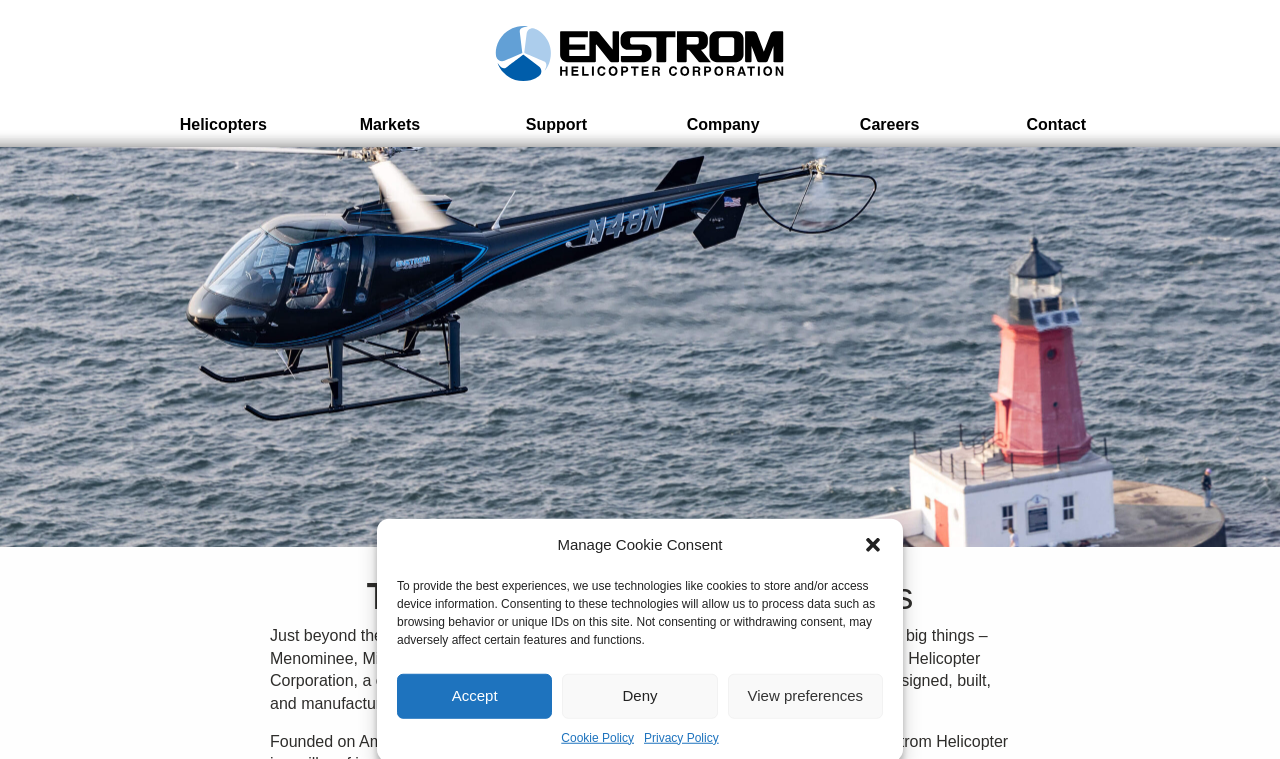Please answer the following question using a single word or phrase: 
What is the orientation of the menu bar?

horizontal